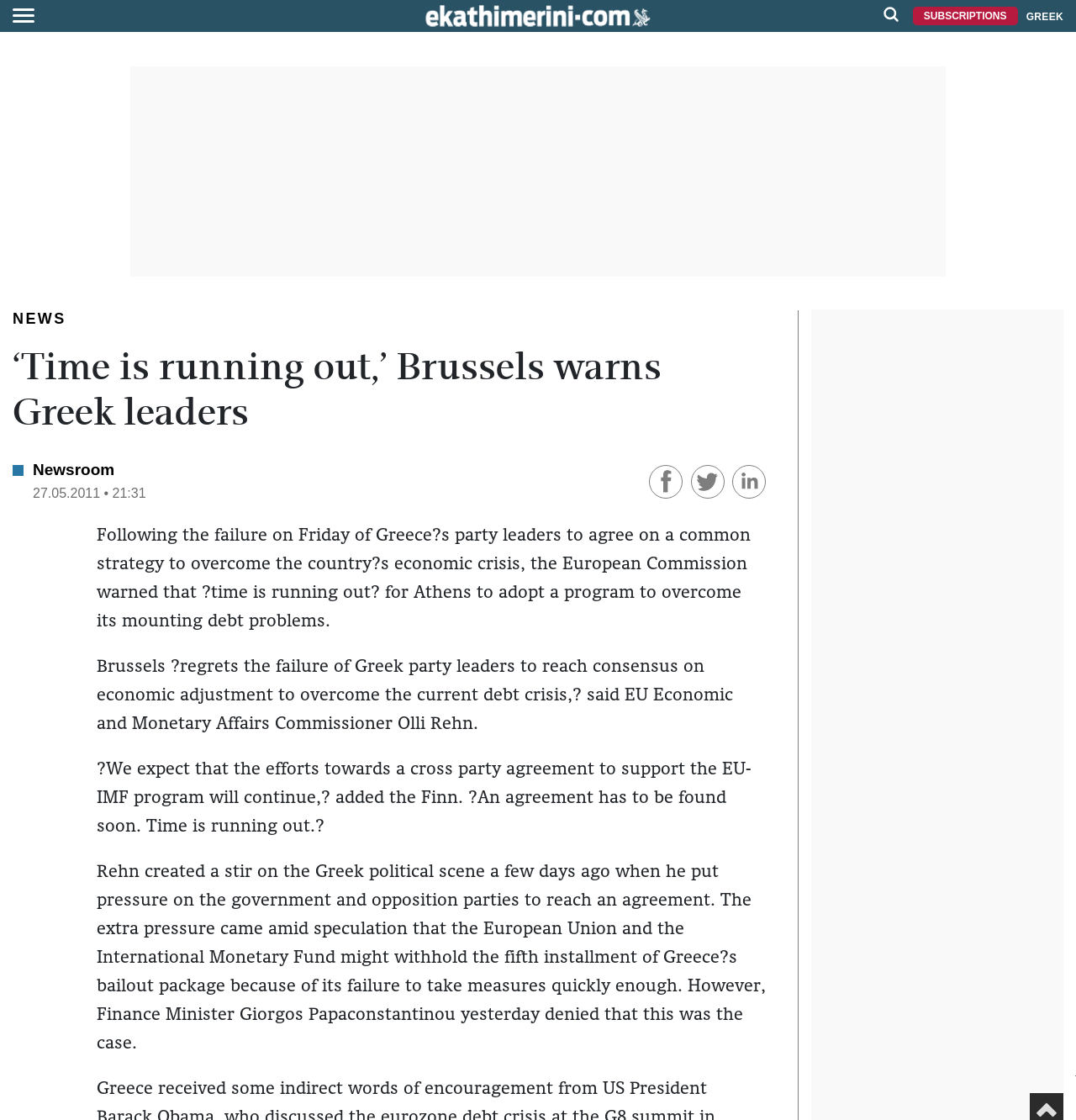What is the topic of the news article?
Please provide a single word or phrase as the answer based on the screenshot.

Greece's economic crisis